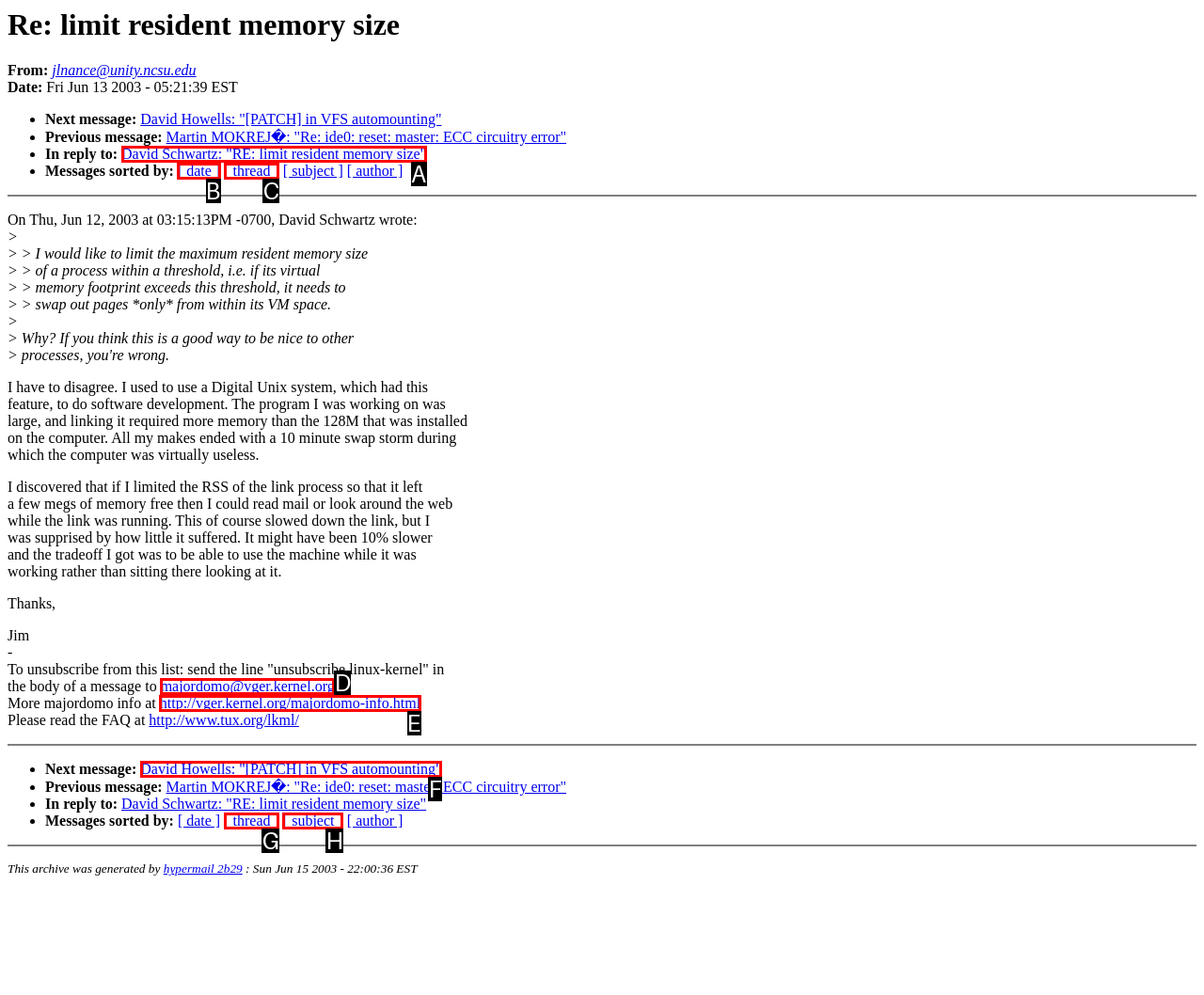Indicate the letter of the UI element that should be clicked to accomplish the task: Reply to David Schwartz. Answer with the letter only.

A